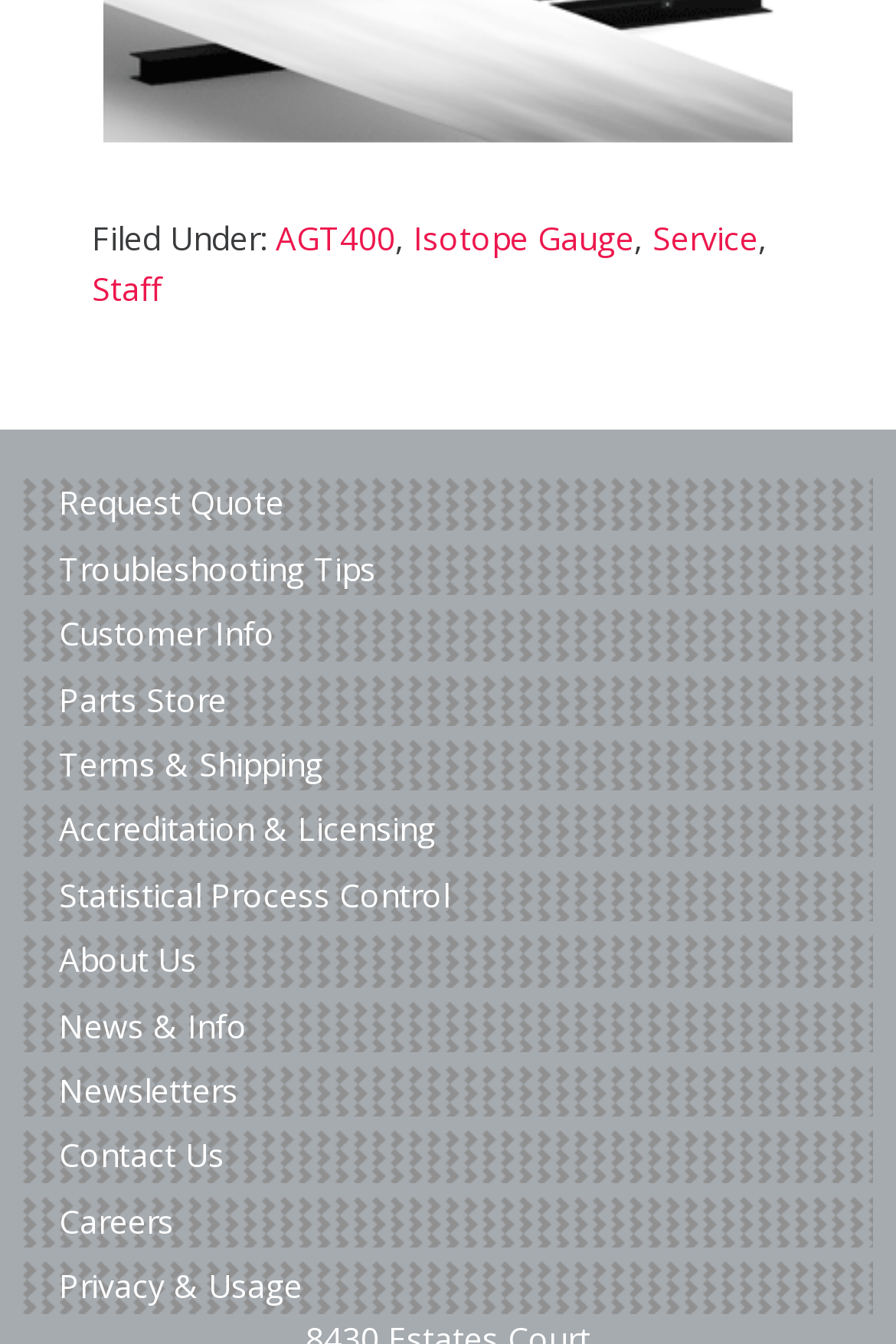Specify the bounding box coordinates for the region that must be clicked to perform the given instruction: "View customer information".

[0.066, 0.455, 0.307, 0.488]